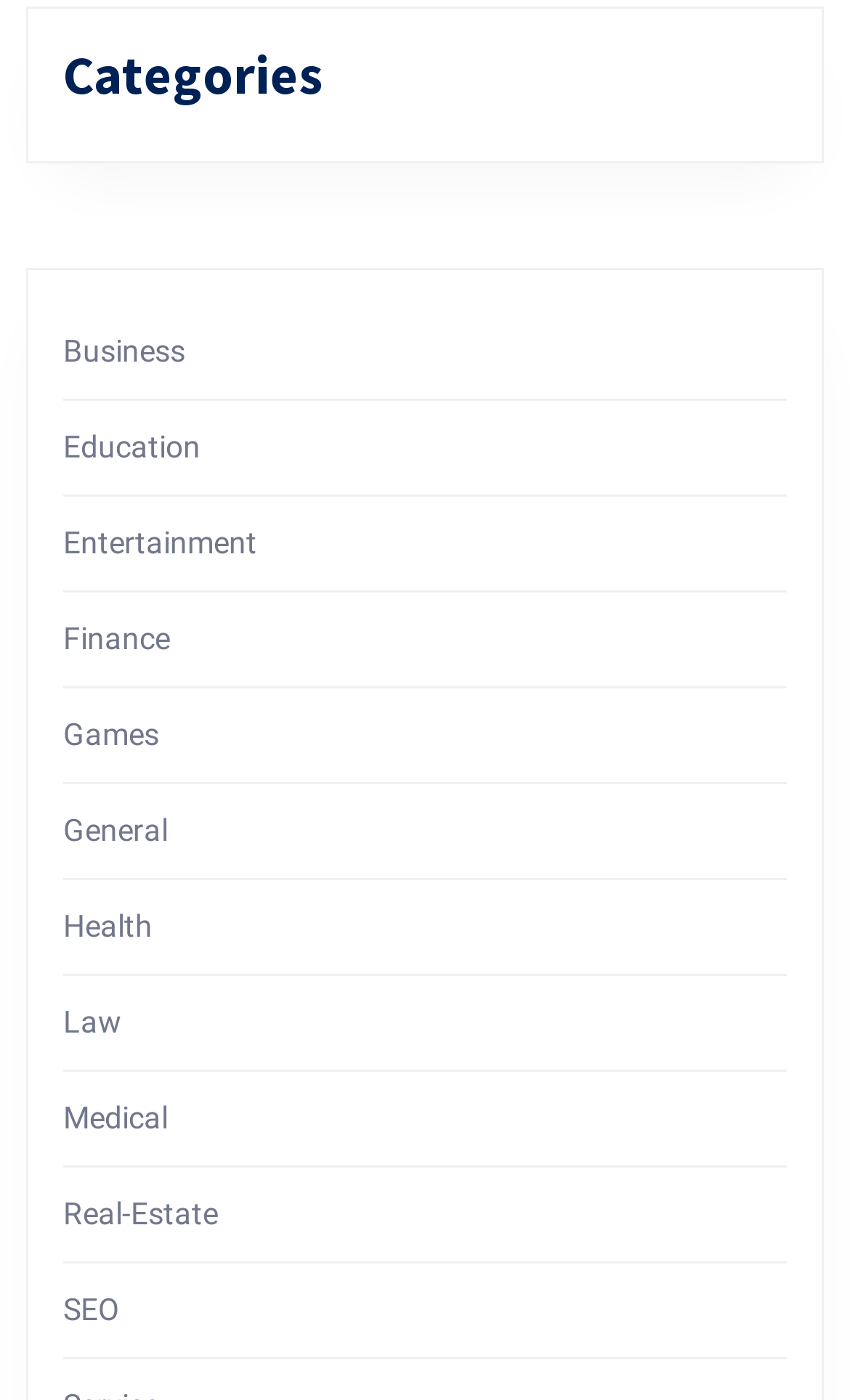What categories are listed on the webpage?
Answer the question in as much detail as possible.

By examining the webpage, I noticed a section with the heading 'Categories' which contains a list of links. These links are labeled as 'Business', 'Education', 'Entertainment', and so on. Therefore, the categories listed on the webpage are Business, Education, Entertainment, and others.